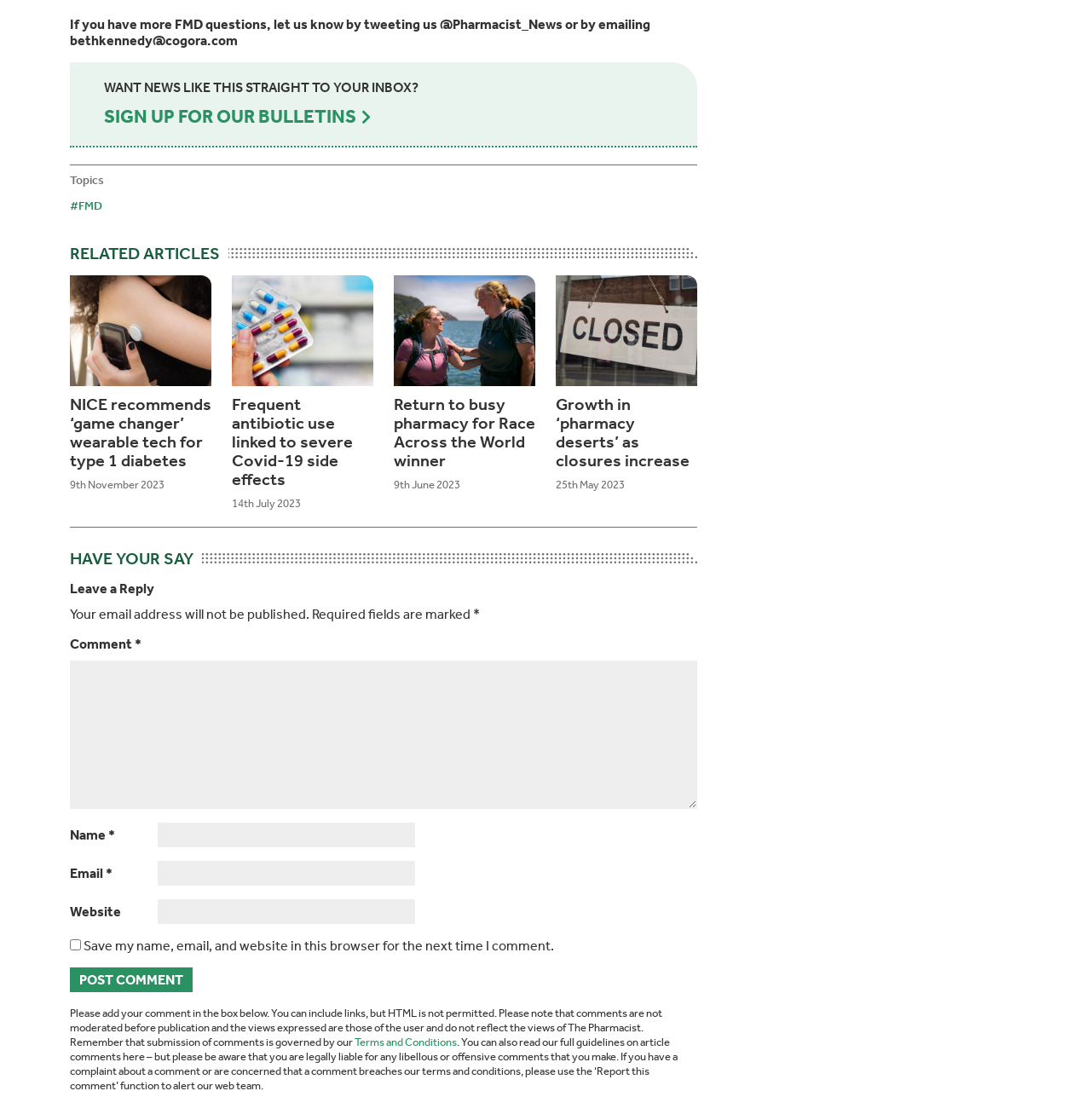Please find the bounding box coordinates (top-left x, top-left y, bottom-right x, bottom-right y) in the screenshot for the UI element described as follows: parent_node: Name * name="author"

[0.145, 0.734, 0.38, 0.756]